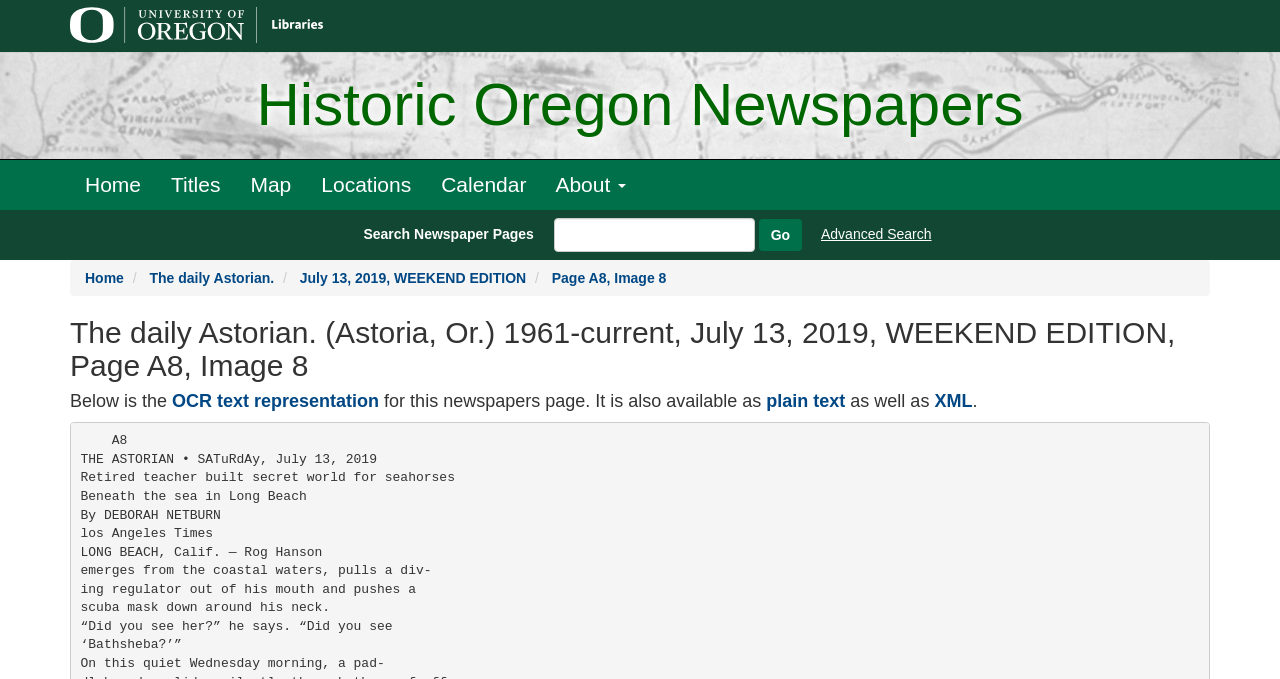Identify the bounding box coordinates of the section that should be clicked to achieve the task described: "Click University of Oregon Libraries".

[0.055, 0.01, 0.252, 0.069]